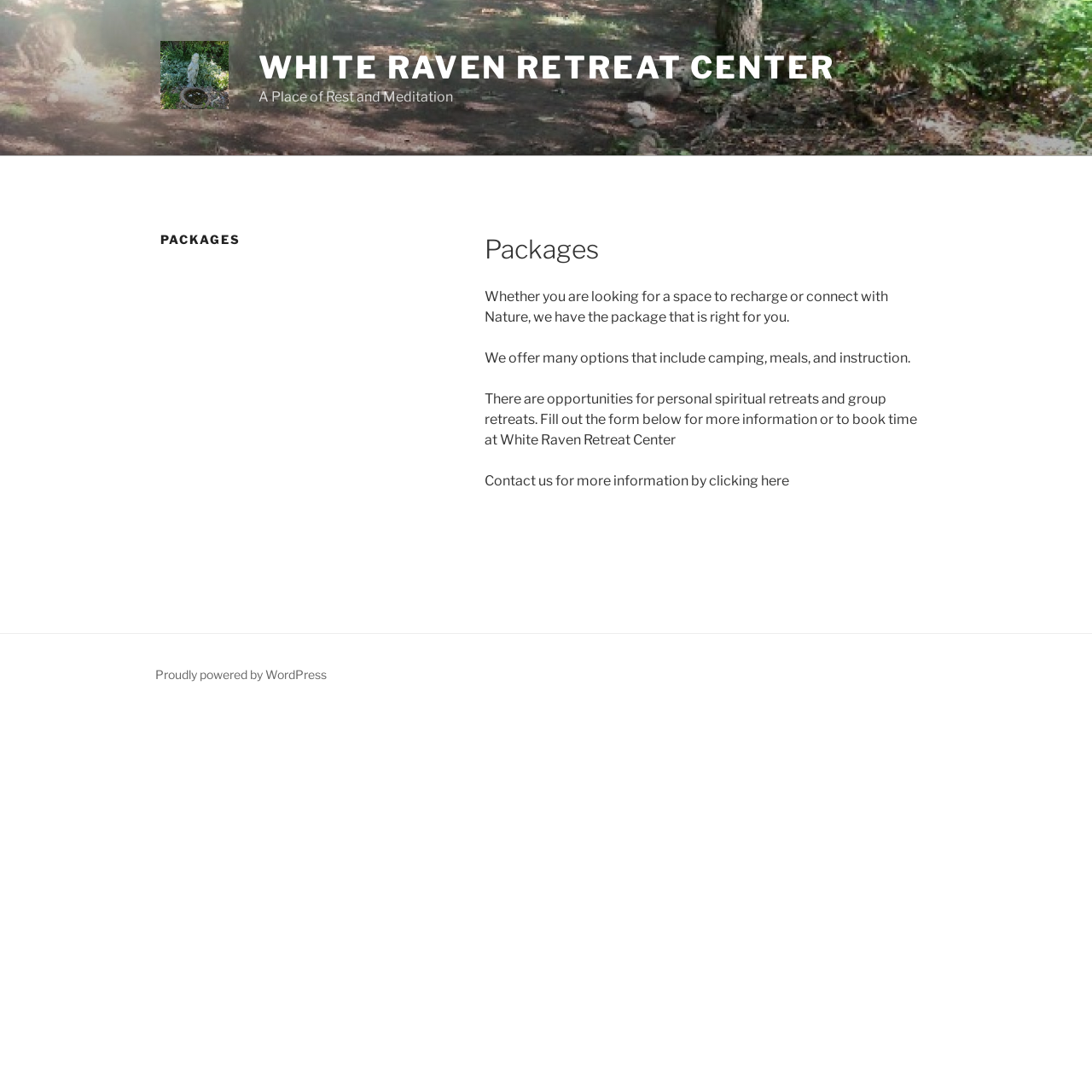Using the provided element description: "parent_node: WHITE RAVEN RETREAT CENTER", determine the bounding box coordinates of the corresponding UI element in the screenshot.

[0.147, 0.038, 0.234, 0.105]